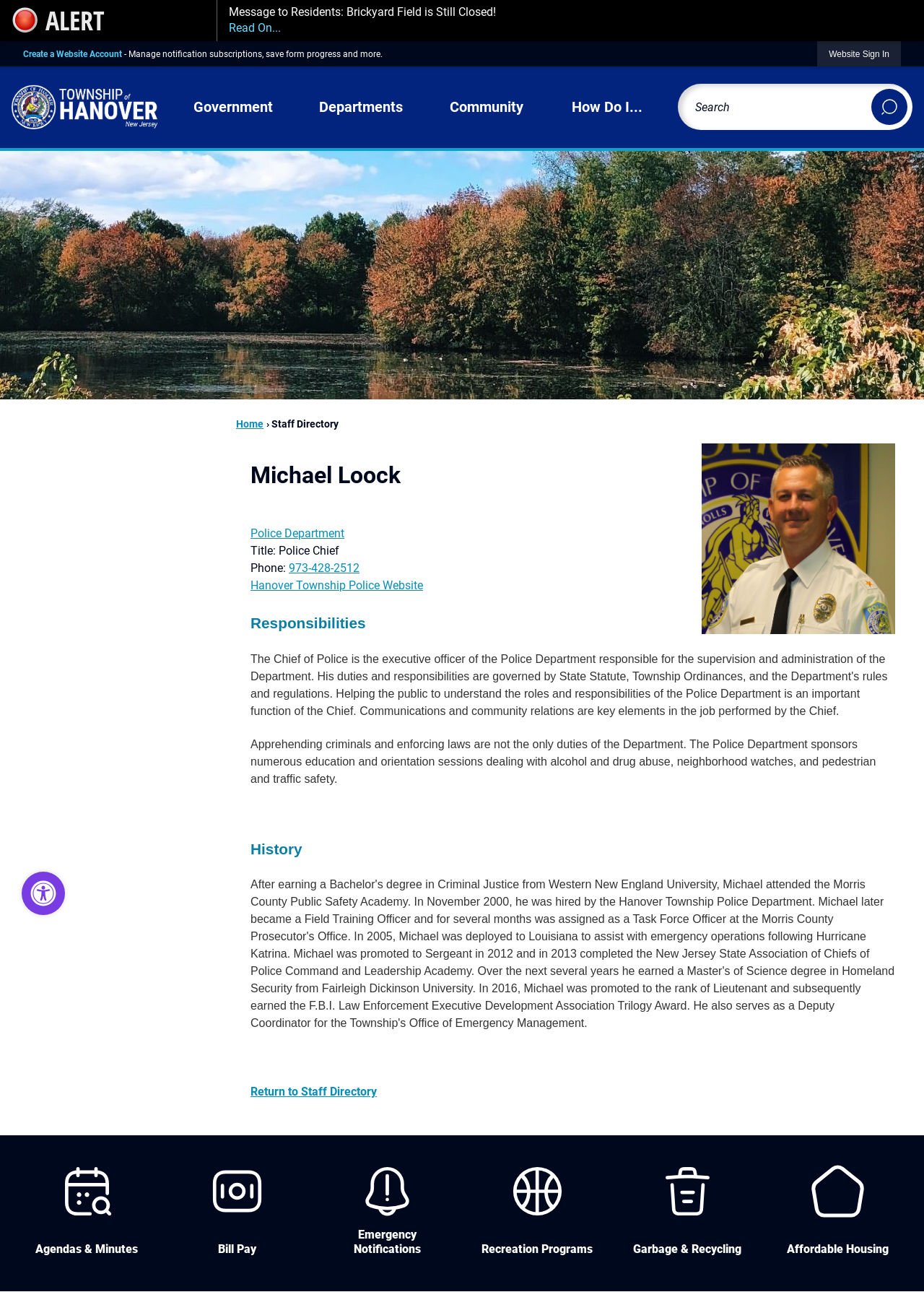What is the name of the website that can be accessed from this webpage?
Kindly offer a comprehensive and detailed response to the question.

I found the answer by looking at the links section of the webpage, where it provides a link to the Hanover Township Police Website.